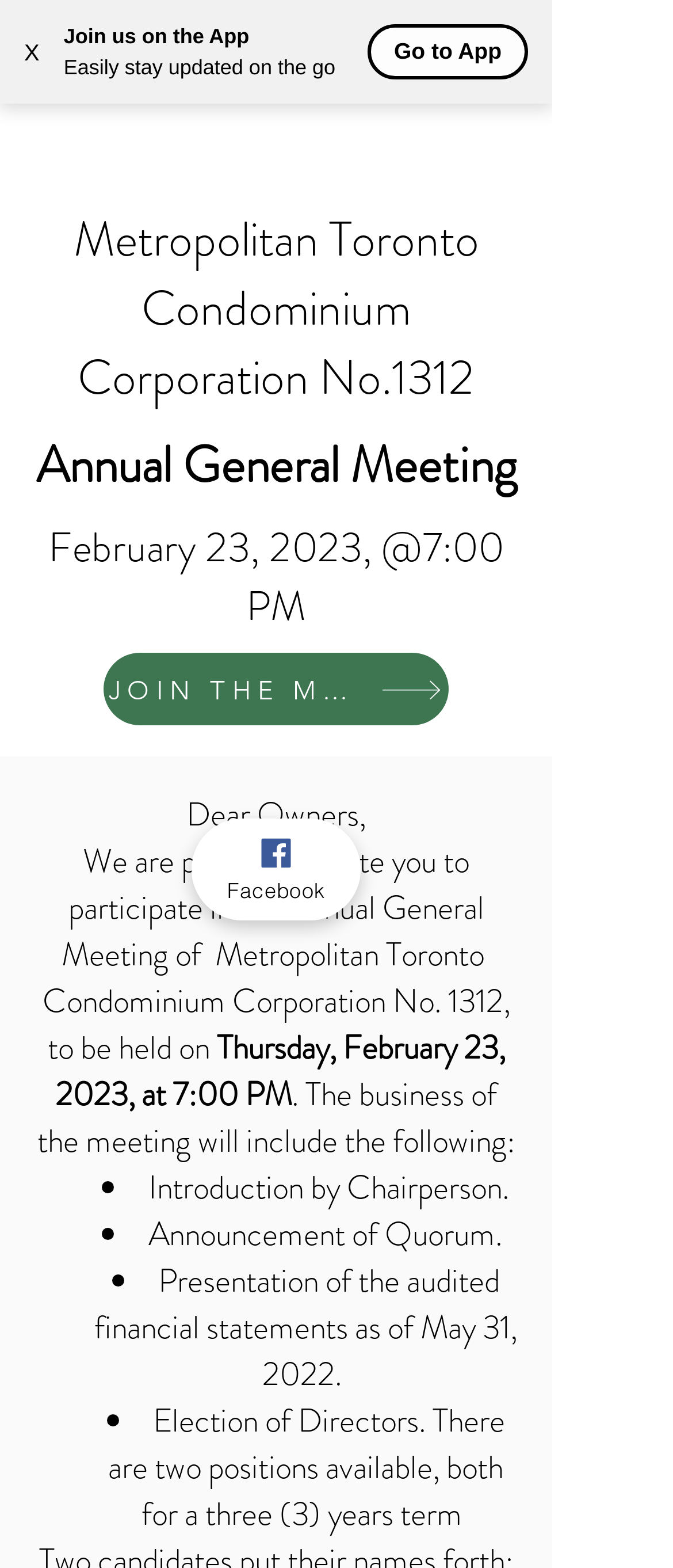Predict the bounding box coordinates of the UI element that matches this description: "X". The coordinates should be in the format [left, top, right, bottom] with each value between 0 and 1.

[0.0, 0.009, 0.095, 0.057]